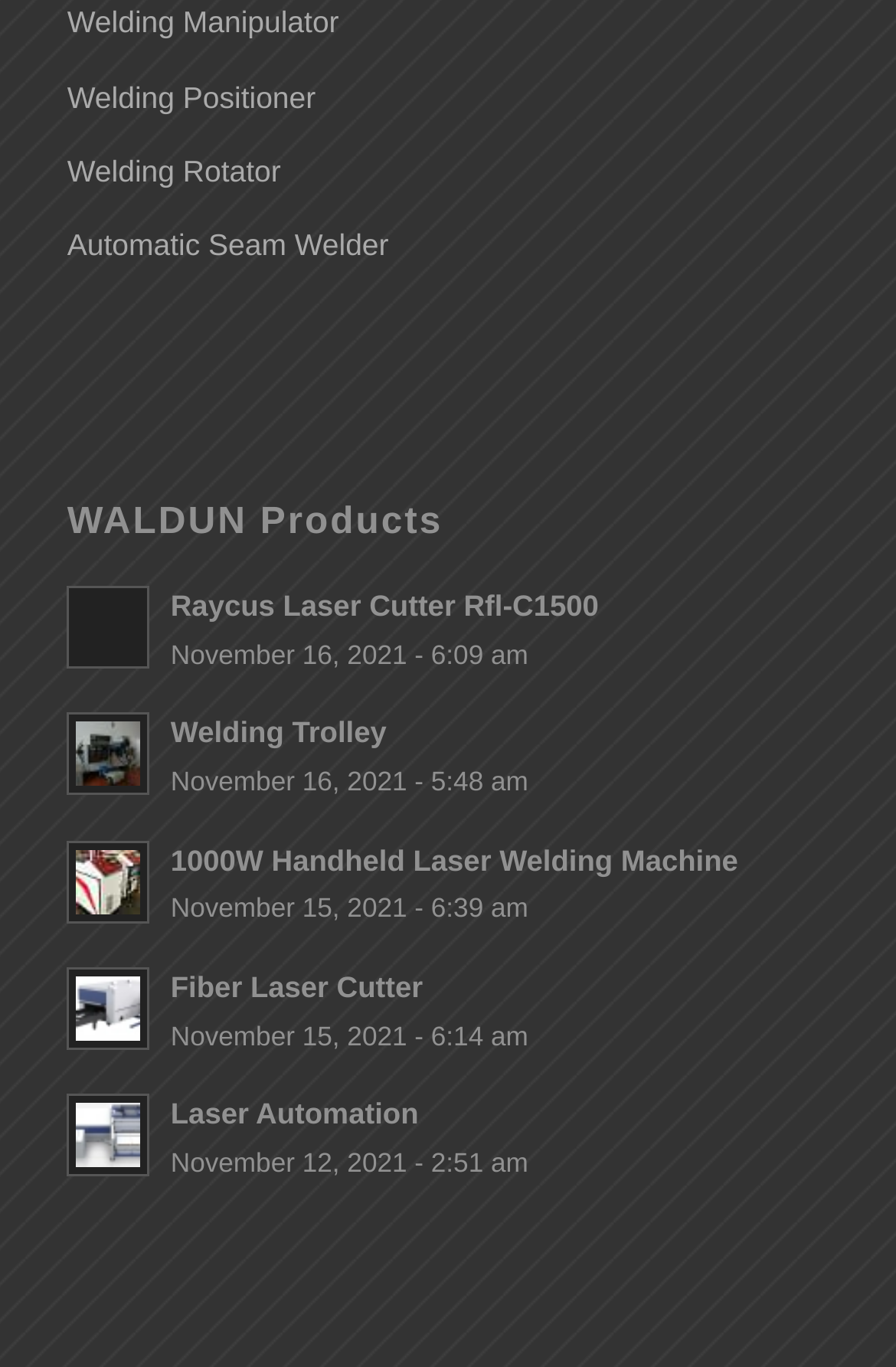Identify the bounding box for the UI element specified in this description: "Raycus Laser Cutter Rfl-C1500". The coordinates must be four float numbers between 0 and 1, formatted as [left, top, right, bottom].

[0.19, 0.43, 0.668, 0.456]